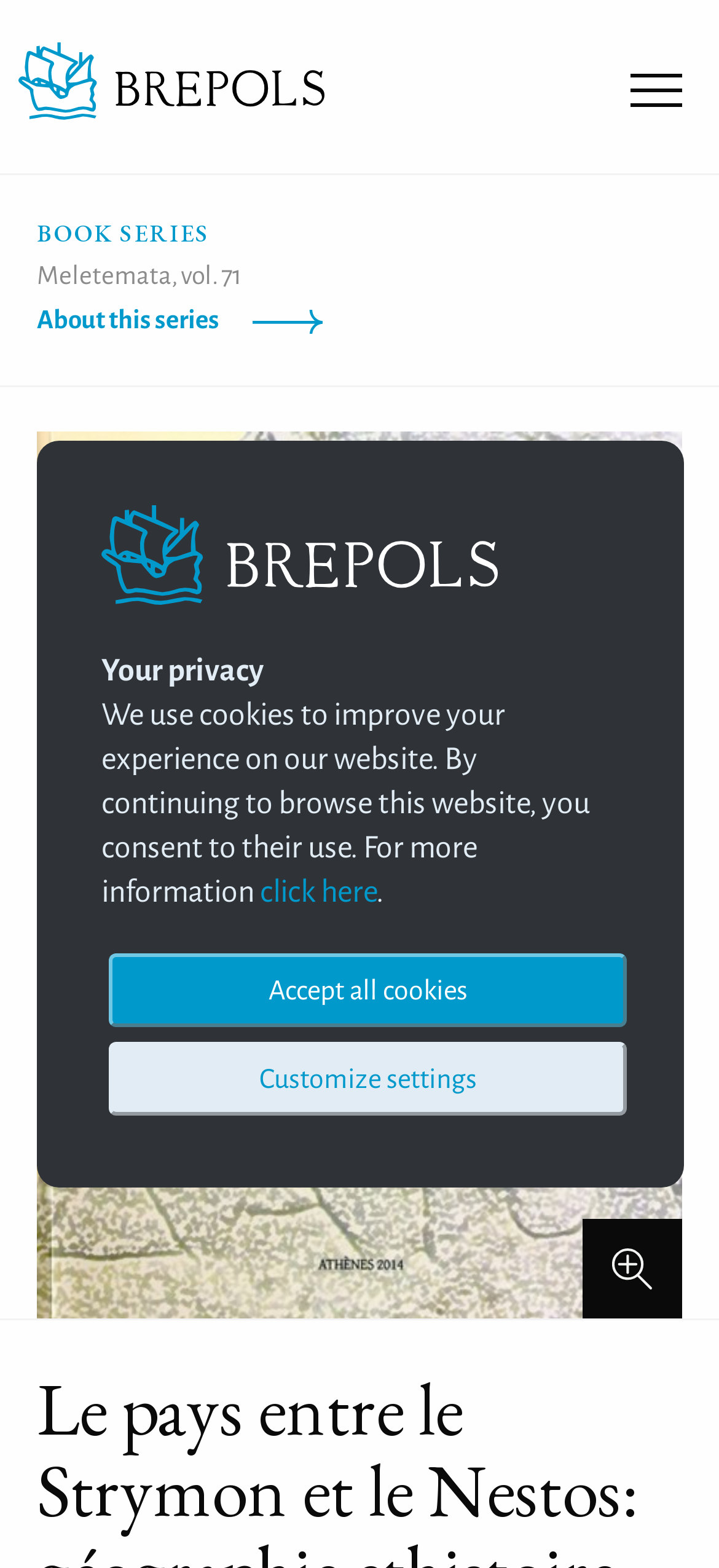Create an elaborate caption for the webpage.

This webpage is about Brepols Publishers, specifically showcasing a book titled "Le pays entre le Strymon et le Nestos: géographie et histoire (VIIe-IVe siècle avant J.-C.)". 

At the top left, there is a link to "Brepols Publishers" accompanied by a small image. On the top right, there is a header section with a "Browse" menu, followed by menus for "Authors", "Contact & Info", and "News". 

Below the header section, there is a search bar with a "Search" link and an image, where users can input keywords to search for books, authors, series, ISBN, articles, and more. The search bar is accompanied by a "Submit" button. 

To the right of the search bar, there are links to "Register/Sign in", "Shopping Cart", and each is accompanied by a small image. 

The main content of the webpage is about the book, with a title "BOOK SERIES" and a subtitle "Meletemata, vol. 71". There is a link to "About this series" and a large image that takes up most of the page. 

At the bottom of the page, there is a section about privacy, stating that the website uses cookies to improve the user experience. There is a link to "click here" for more information and two buttons to either "Accept all cookies" or "Customize settings".